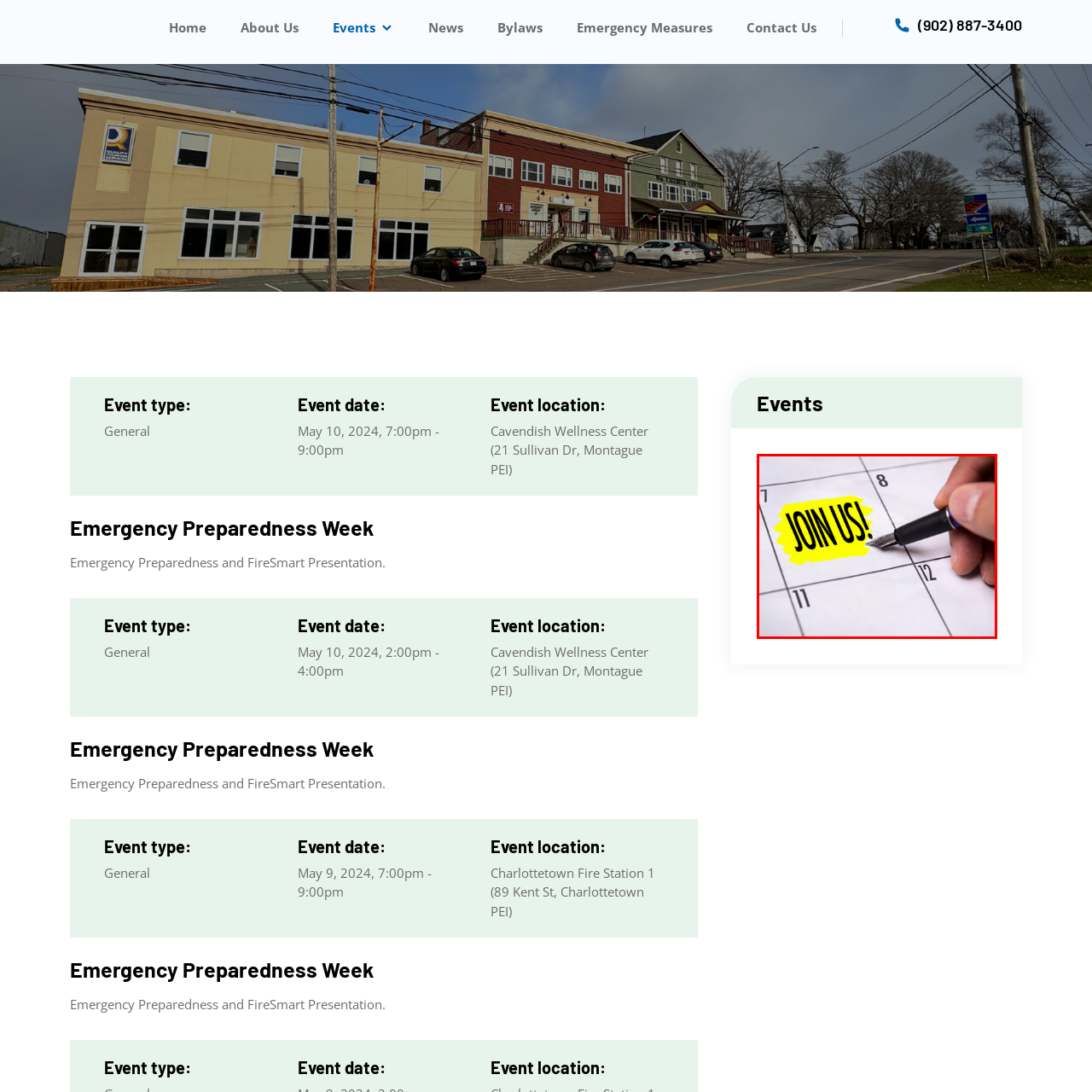What is the tone of the image?
Analyze the image surrounded by the red bounding box and answer the question in detail.

The imagery effectively conveys a sense of urgency and encourages viewers to engage or attend an upcoming occasion, which indicates that the tone of the image is urgent.